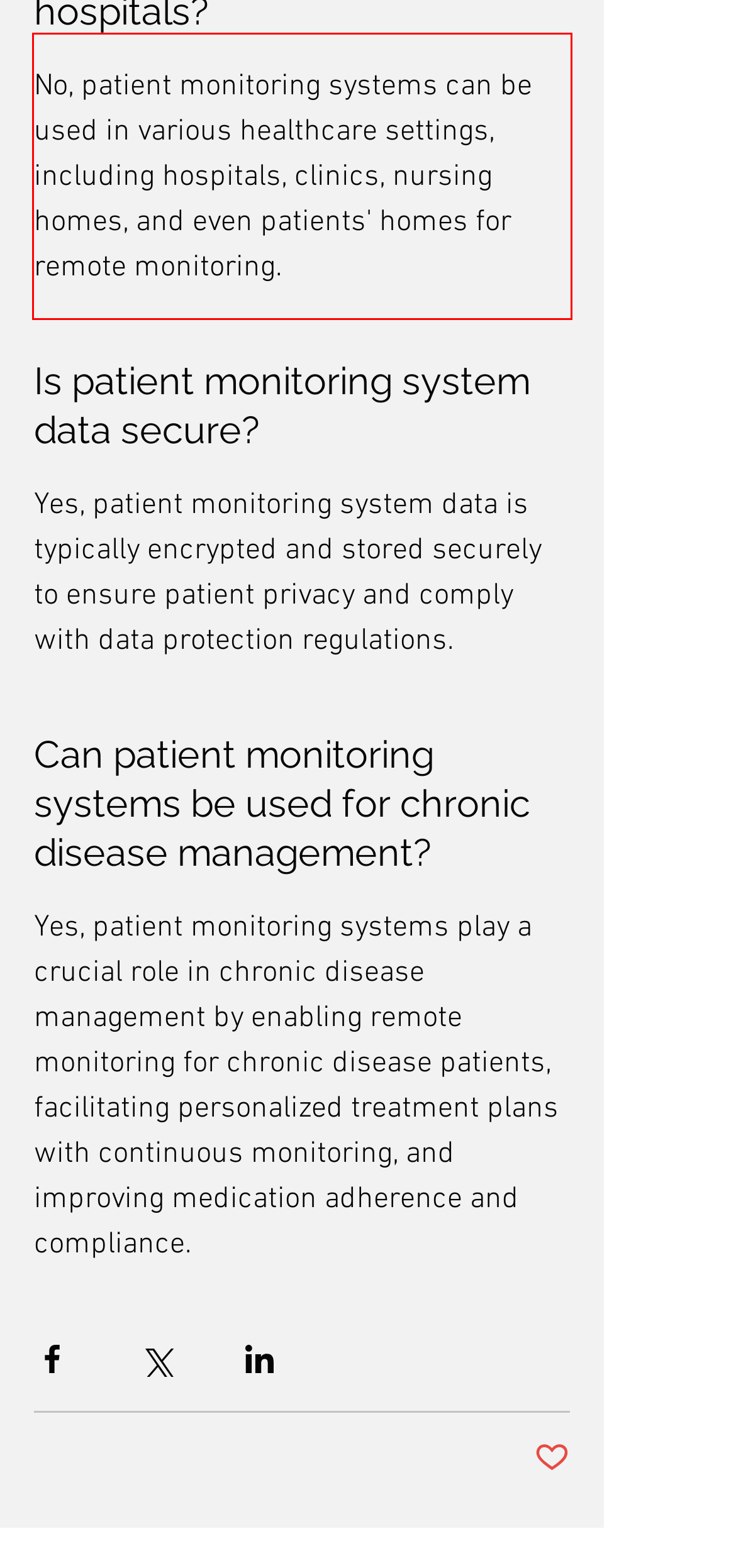You are presented with a webpage screenshot featuring a red bounding box. Perform OCR on the text inside the red bounding box and extract the content.

No, patient monitoring systems can be used in various healthcare settings, including hospitals, clinics, nursing homes, and even patients' homes for remote monitoring.